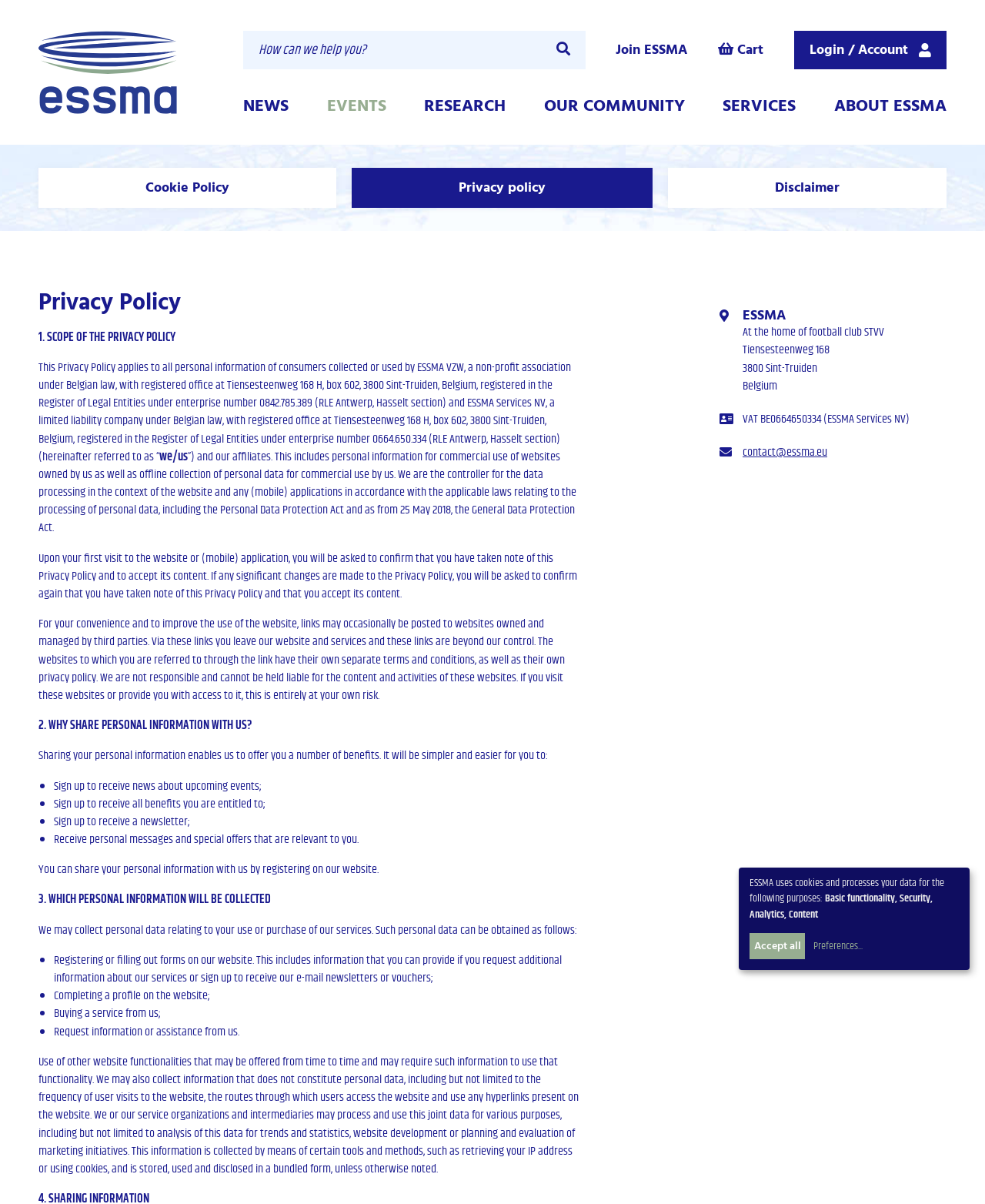What is the purpose of the link 'Join ESSMA'?
Please answer the question as detailed as possible based on the image.

The link 'Join ESSMA' is likely to be used to join the organization ESSMA, as it is mentioned in the top navigation bar of the webpage. It may lead to a registration or membership page.